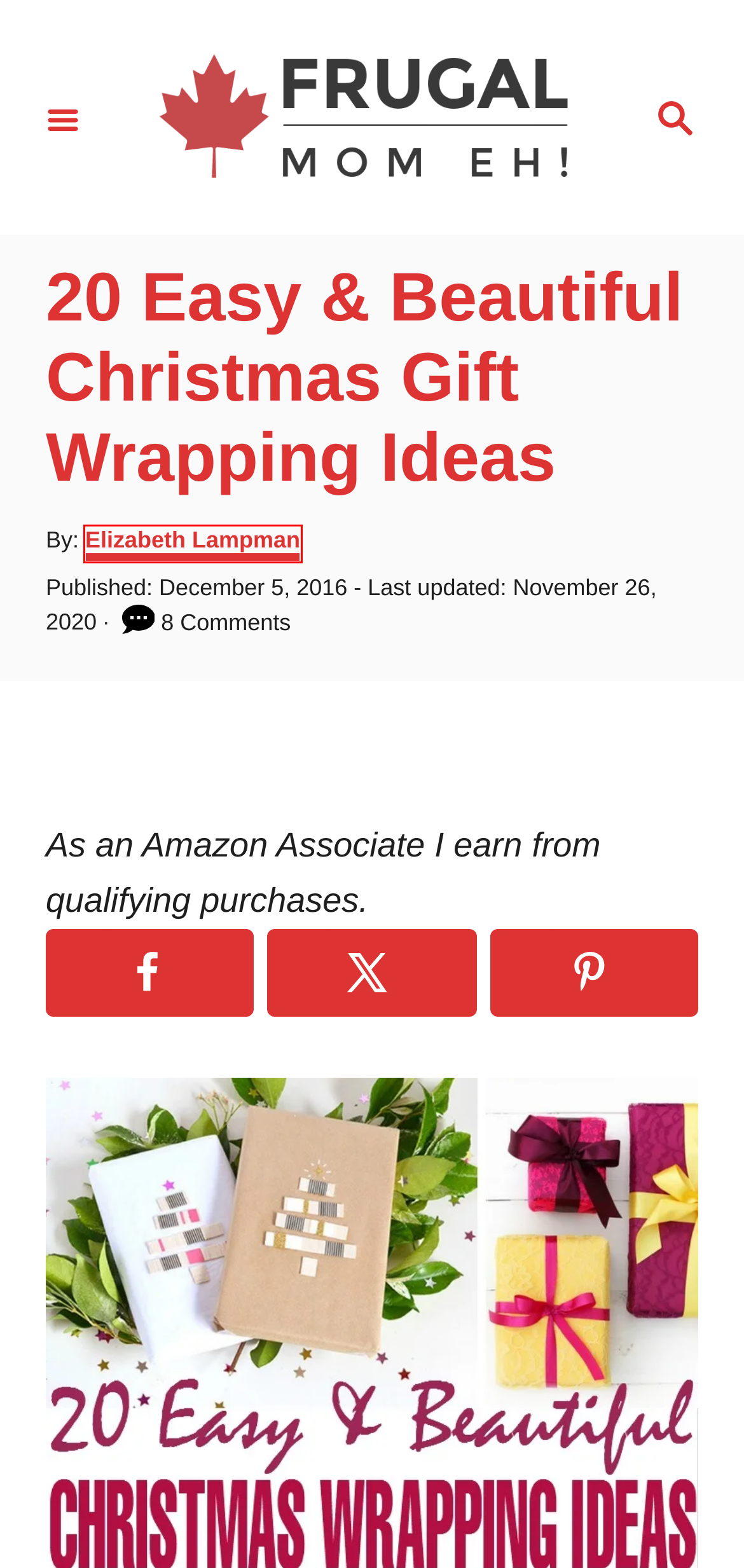A screenshot of a webpage is given, featuring a red bounding box around a UI element. Please choose the webpage description that best aligns with the new webpage after clicking the element in the bounding box. These are the descriptions:
A. Terms of Use - Frugal Mom Eh!
B. Frugal Mom Eh! - Frugal Mom Eh!
C. Breakfast - Frugal Mom Eh!
D. Soup - Frugal Mom Eh!
E. Side Dishes - Frugal Mom Eh!
F. Sauces, Jams and Condiments - Frugal Mom Eh!
G. About - Frugal Mom Eh!
H. Salads - Frugal Mom Eh!

G